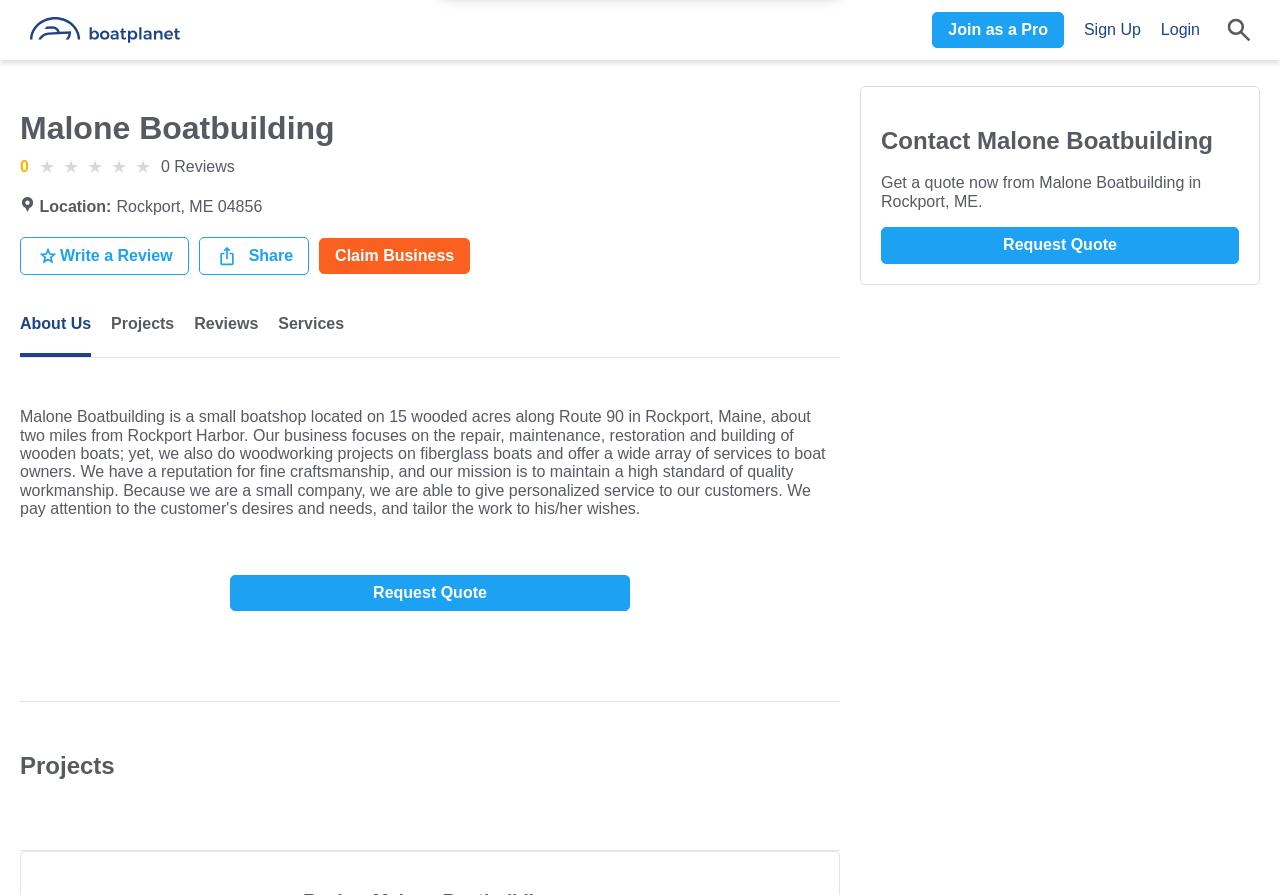What is the business name?
Using the details from the image, give an elaborate explanation to answer the question.

I found the business name by looking at the heading element with the text 'Malone Boatbuilding' which is located at the top of the webpage.